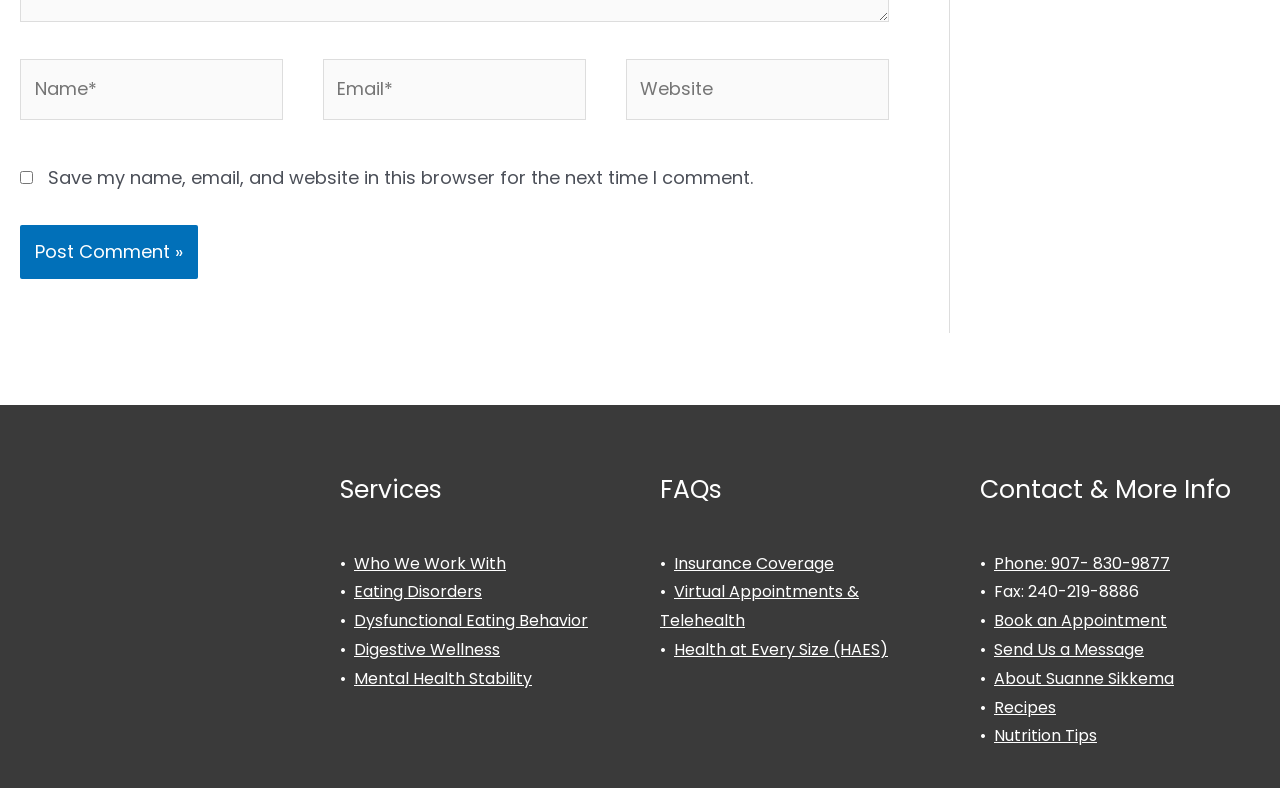What is the label of the checkbox?
Using the information from the image, provide a comprehensive answer to the question.

The checkbox has a label 'Save my name, email, and website in this browser for the next time I comment.' which is indicated by the checkbox element with ID 208 and bounding box coordinates [0.016, 0.216, 0.026, 0.233].